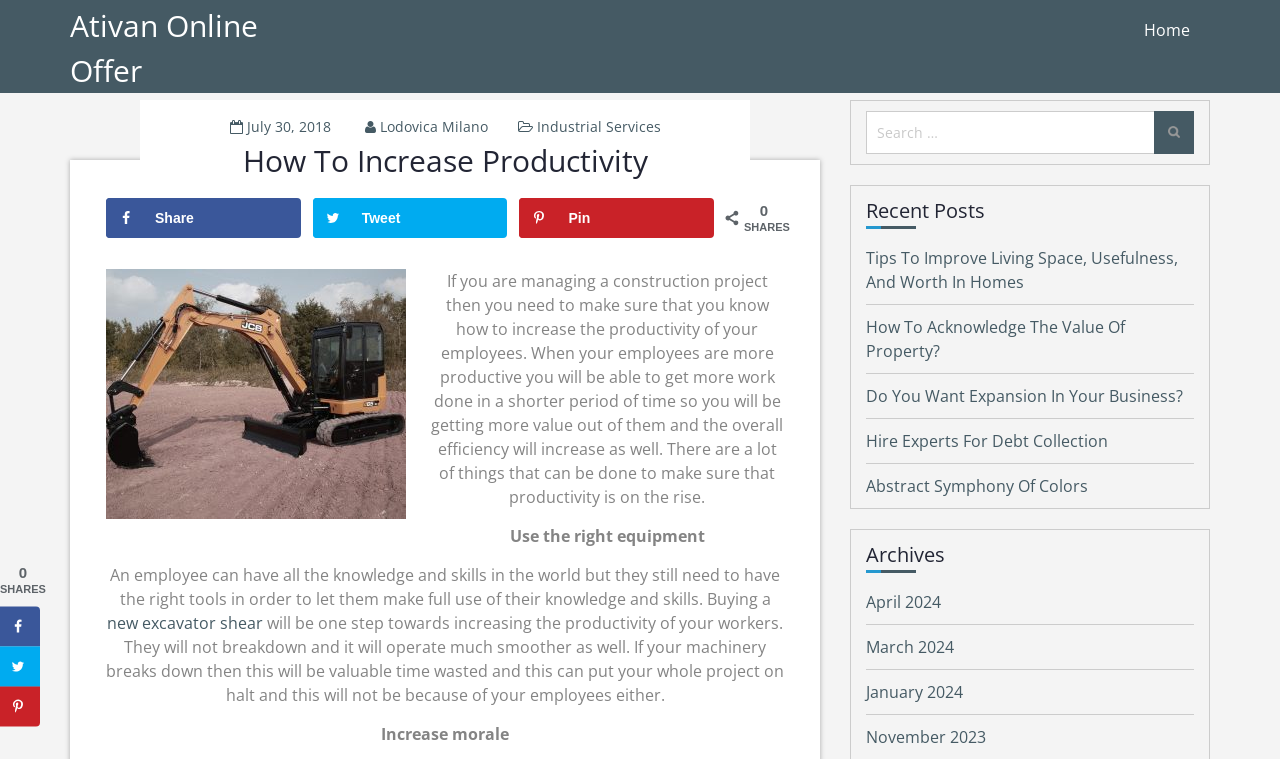Highlight the bounding box coordinates of the element that should be clicked to carry out the following instruction: "Read the 'How To Increase Productivity' article". The coordinates must be given as four float numbers ranging from 0 to 1, i.e., [left, top, right, bottom].

[0.109, 0.181, 0.586, 0.24]